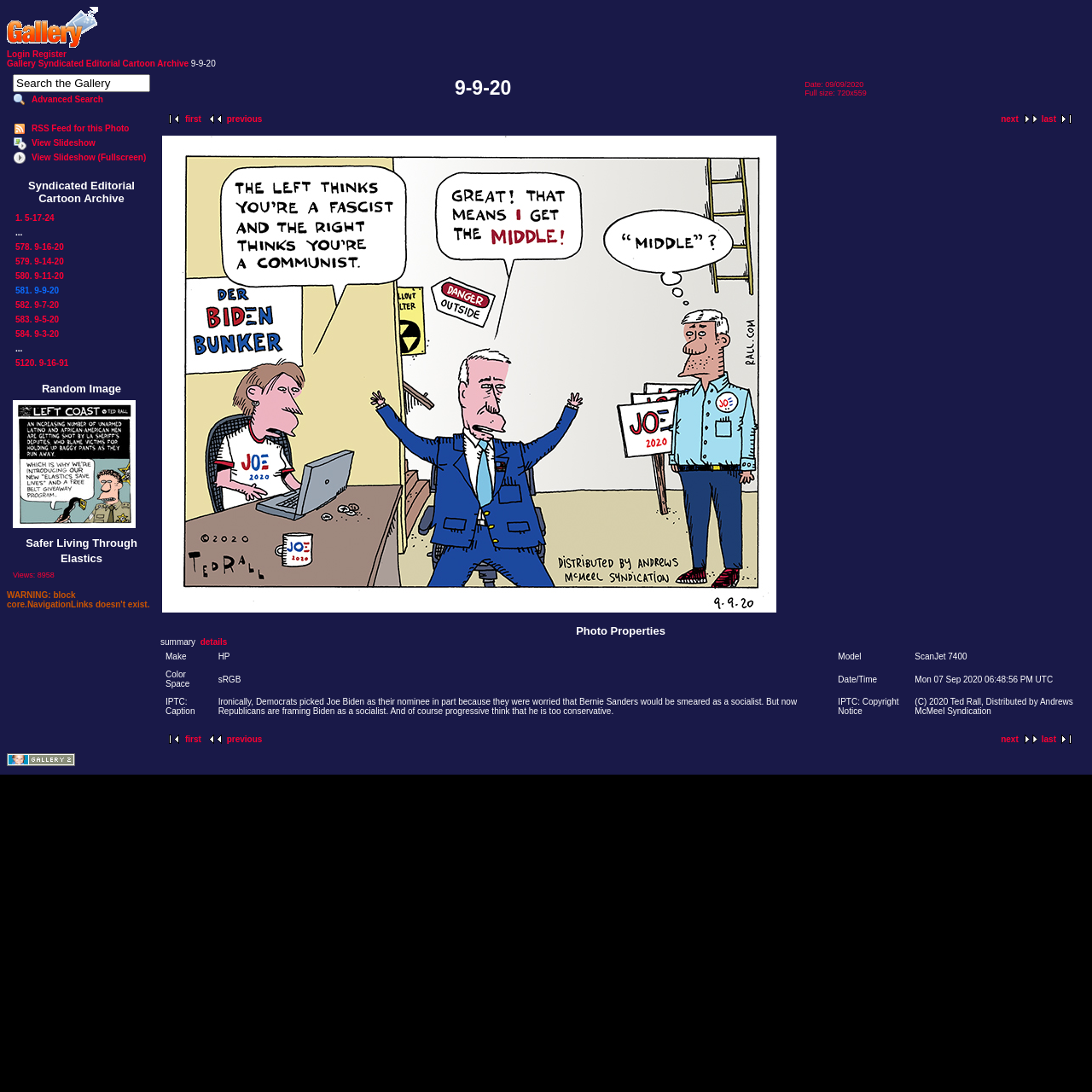Please find the bounding box coordinates of the section that needs to be clicked to achieve this instruction: "Search the Gallery".

[0.012, 0.068, 0.138, 0.084]